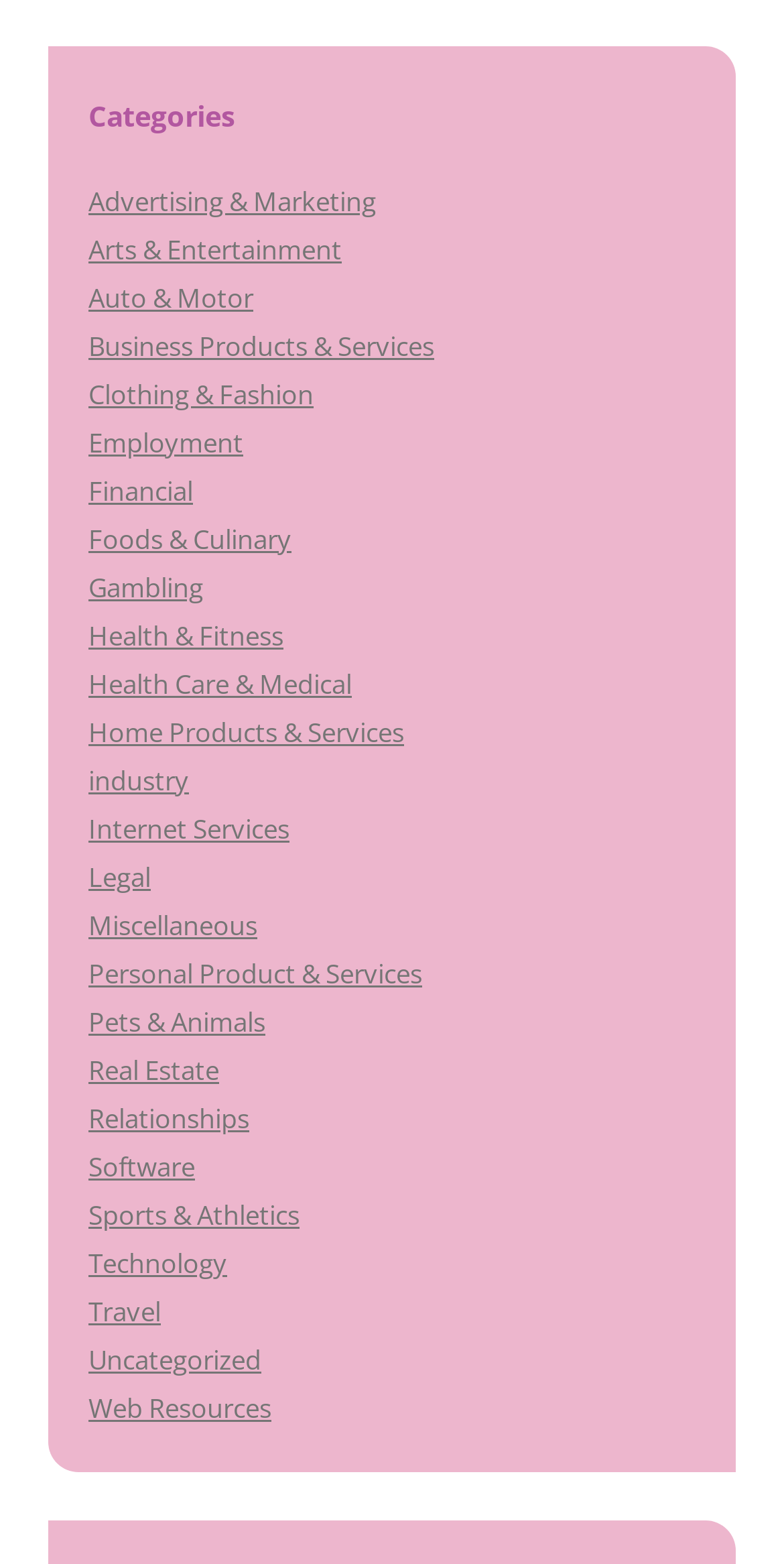Identify the bounding box coordinates of the region that needs to be clicked to carry out this instruction: "Browse Advertising & Marketing". Provide these coordinates as four float numbers ranging from 0 to 1, i.e., [left, top, right, bottom].

[0.113, 0.117, 0.479, 0.14]